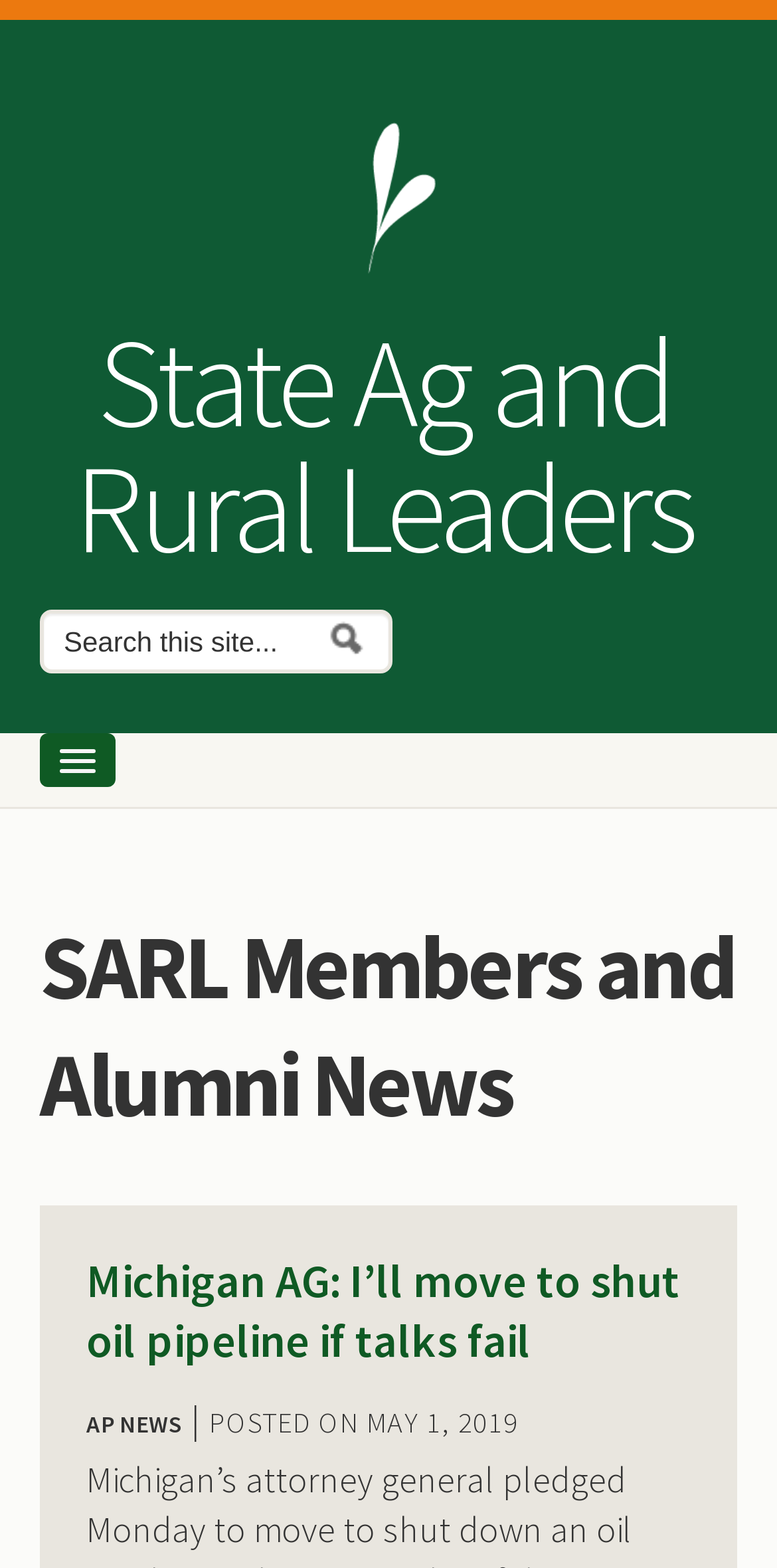Please identify the bounding box coordinates of where to click in order to follow the instruction: "Go to Home page".

[0.436, 0.097, 0.564, 0.126]